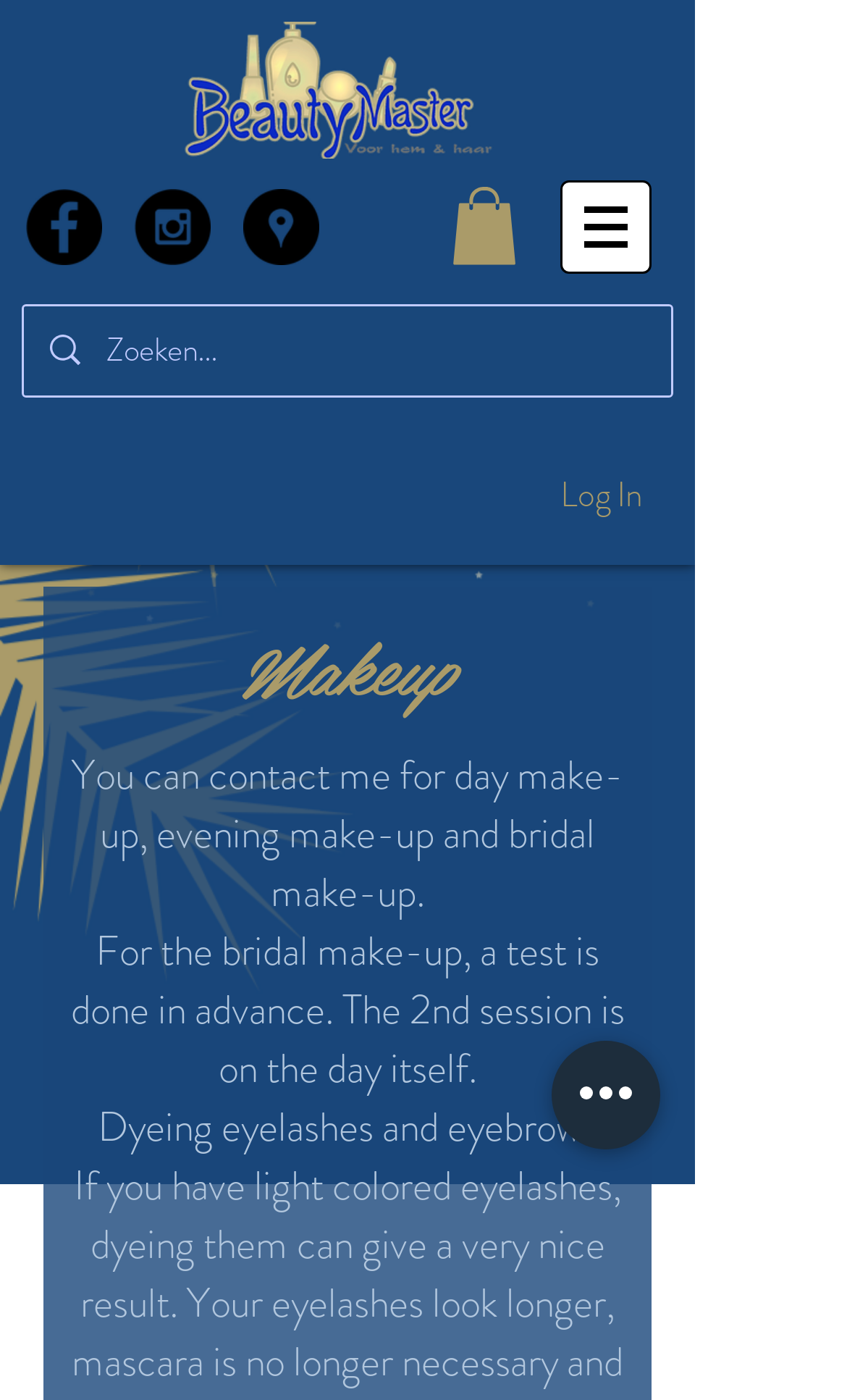Based on the element description aria-label="Google Places - Black Circle", identify the bounding box coordinates for the UI element. The coordinates should be in the format (top-left x, top-left y, bottom-right x, bottom-right y) and within the 0 to 1 range.

[0.287, 0.135, 0.377, 0.189]